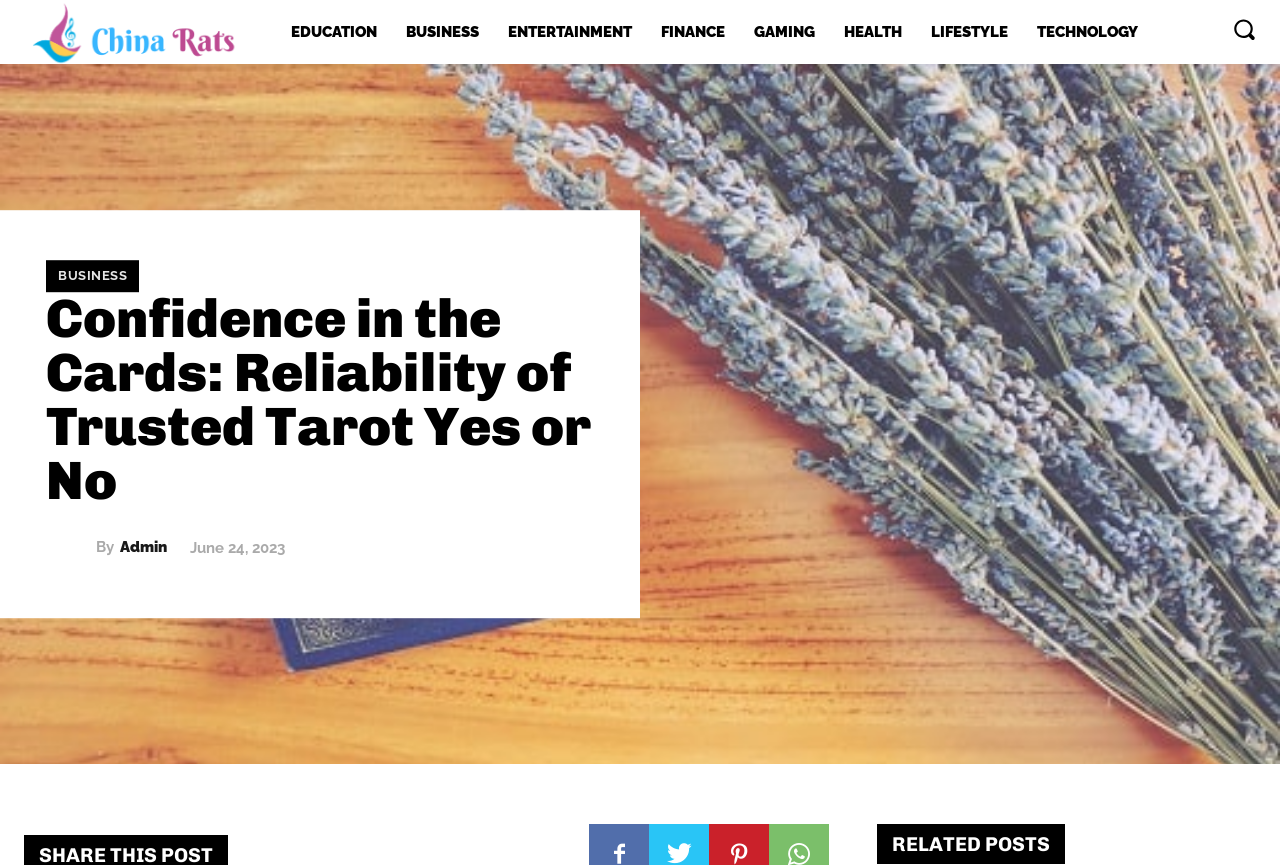Your task is to extract the text of the main heading from the webpage.

Confidence in the Cards: Reliability of Trusted Tarot Yes or No